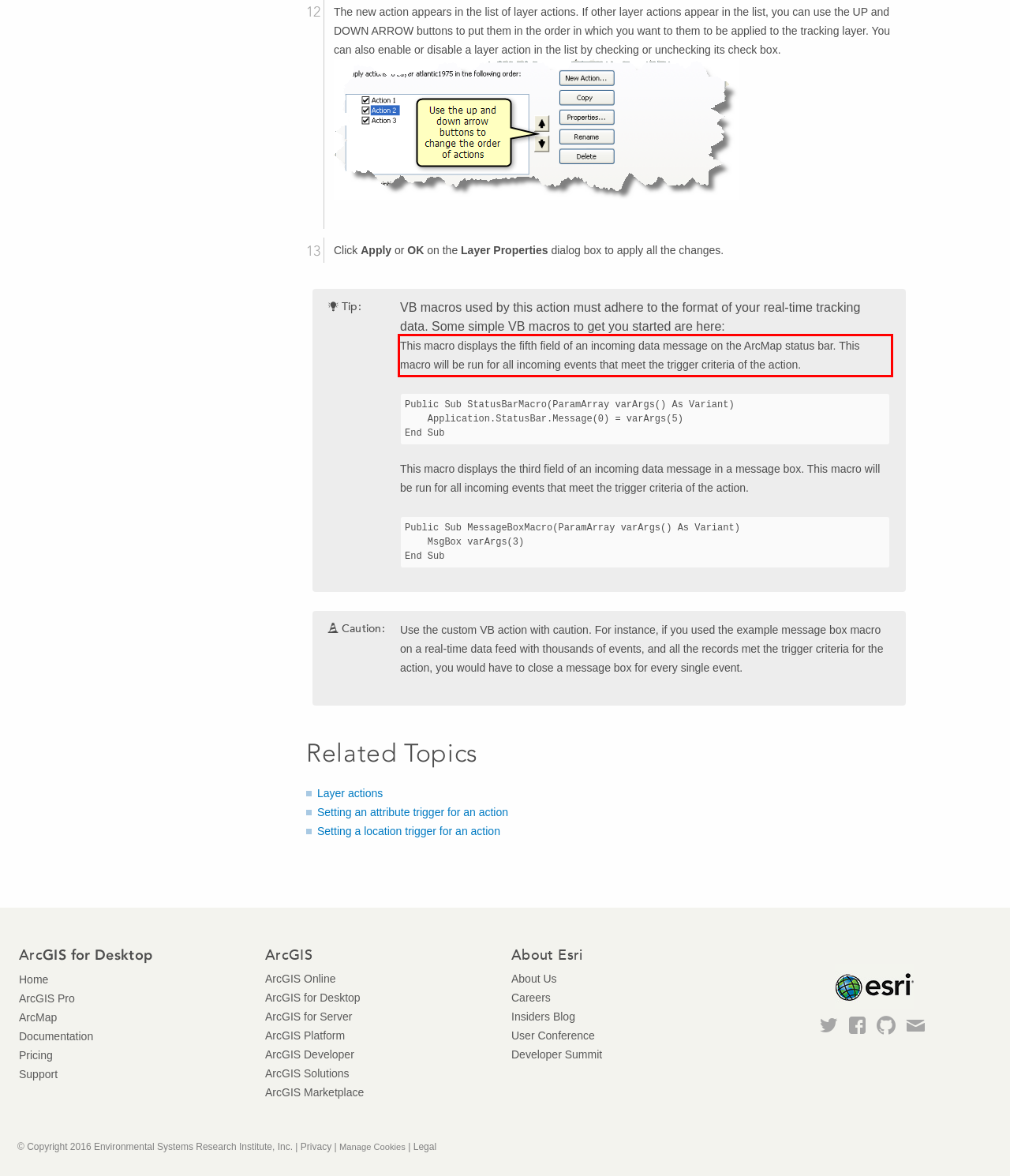Analyze the webpage screenshot and use OCR to recognize the text content in the red bounding box.

This macro displays the fifth field of an incoming data message on the ArcMap status bar. This macro will be run for all incoming events that meet the trigger criteria of the action.